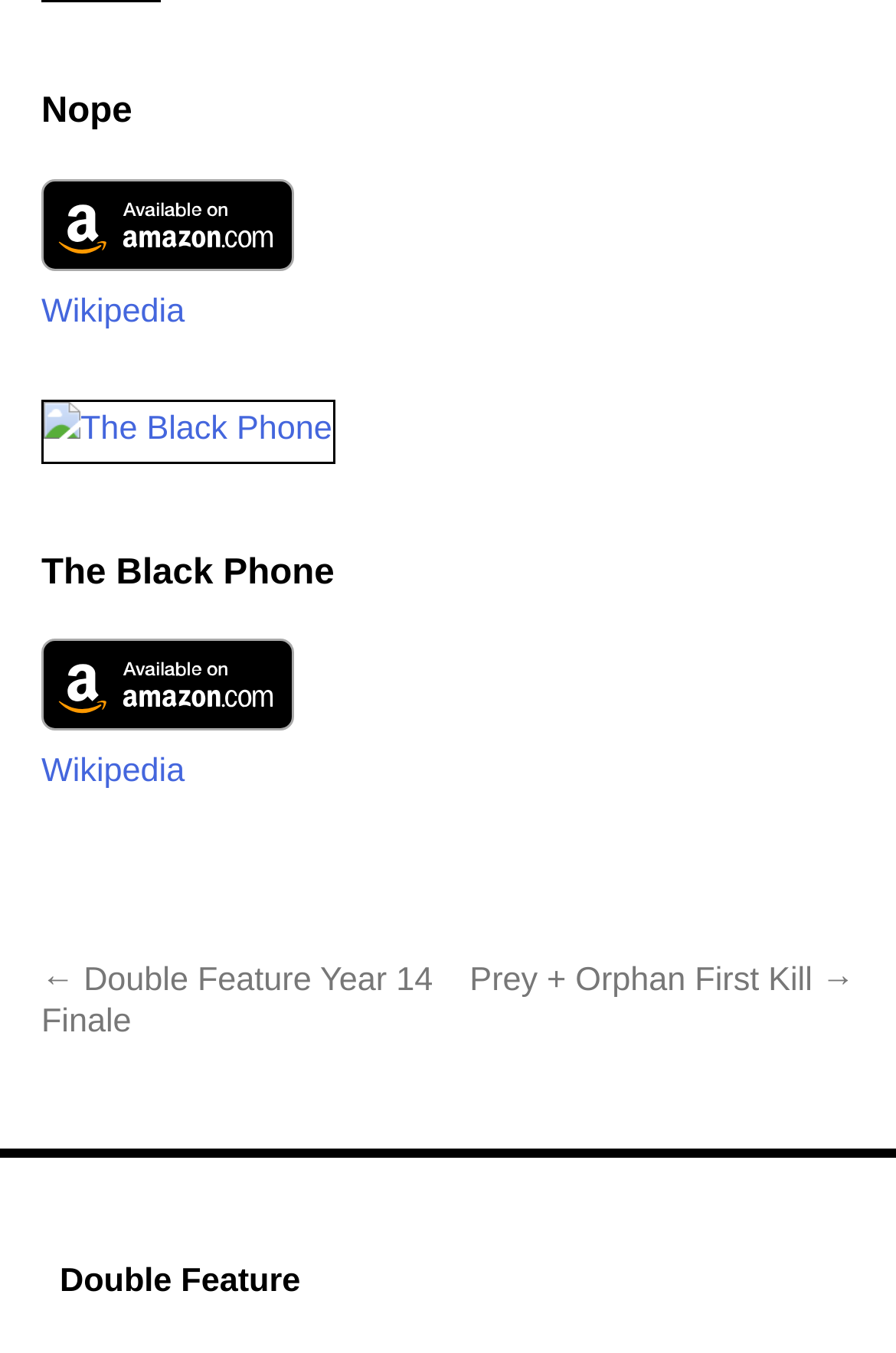Predict the bounding box for the UI component with the following description: "parent_node: The Black Phone".

[0.046, 0.507, 0.349, 0.534]